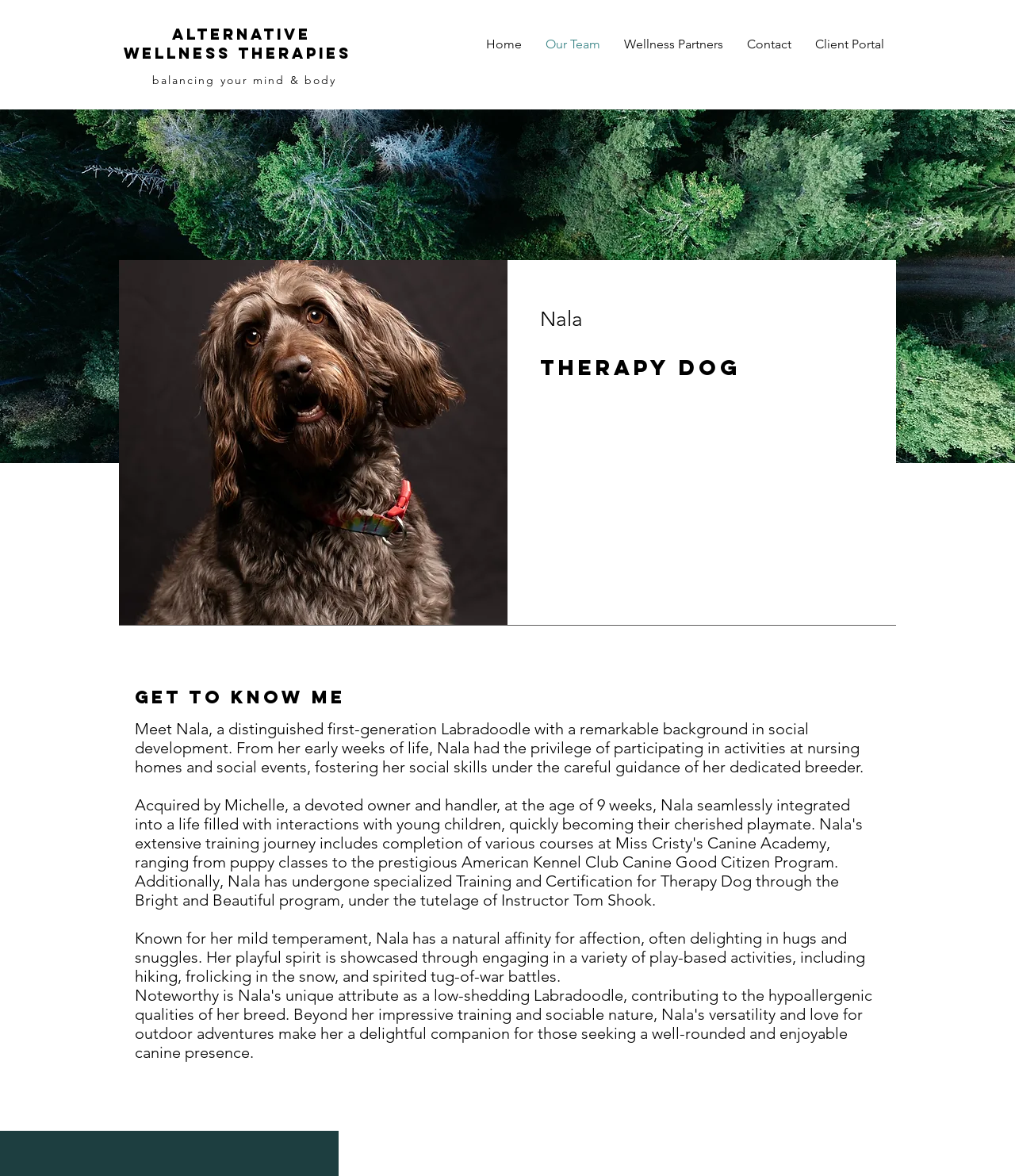What is Nala's breed?
Answer the question with as much detail as you can, using the image as a reference.

Nala's breed can be found in the static text element that describes her as 'a distinguished first-generation Labradoodle...' which indicates that she is a Labradoodle.